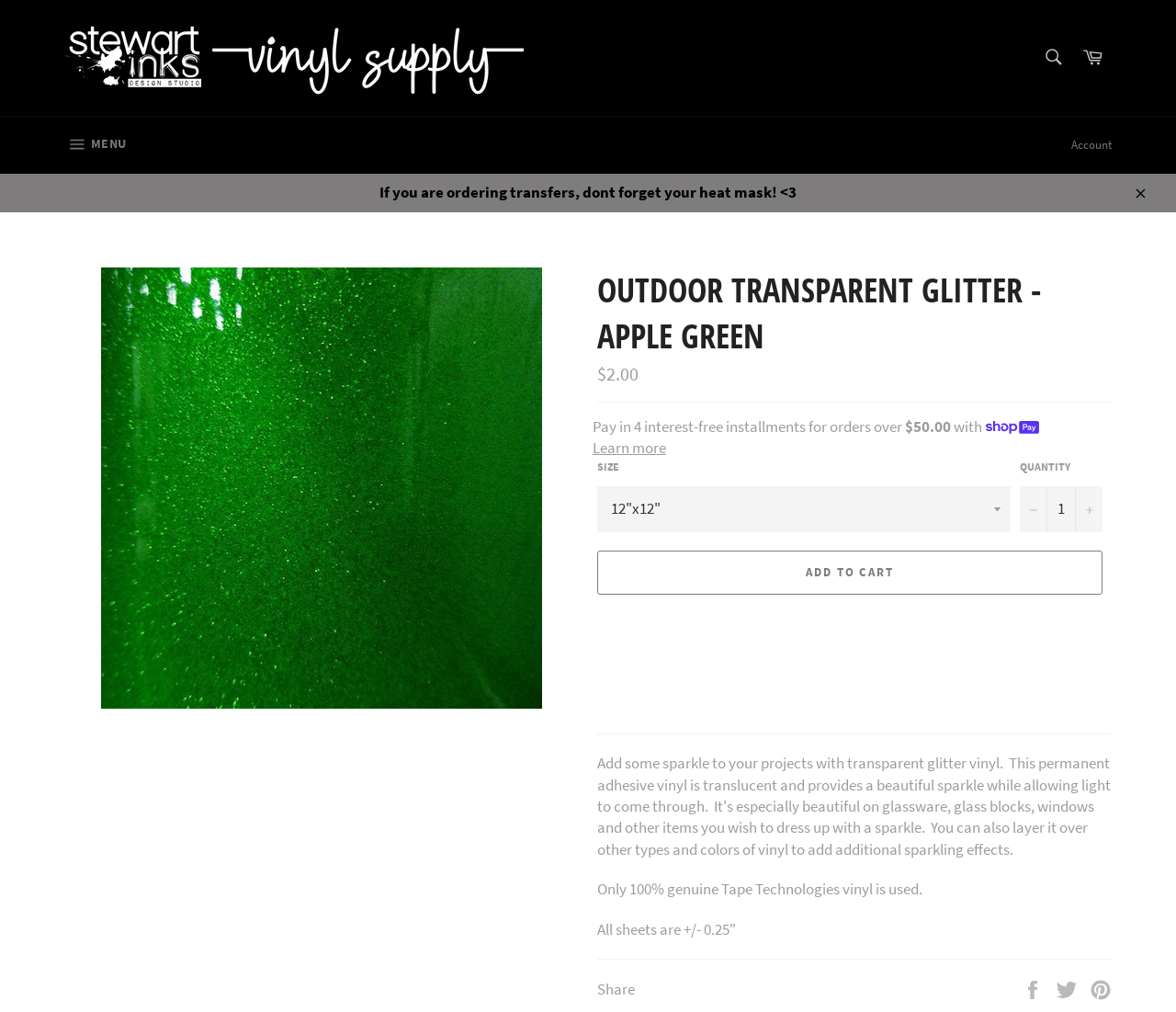Locate the bounding box coordinates of the clickable area needed to fulfill the instruction: "Search for products".

[0.877, 0.037, 0.912, 0.078]